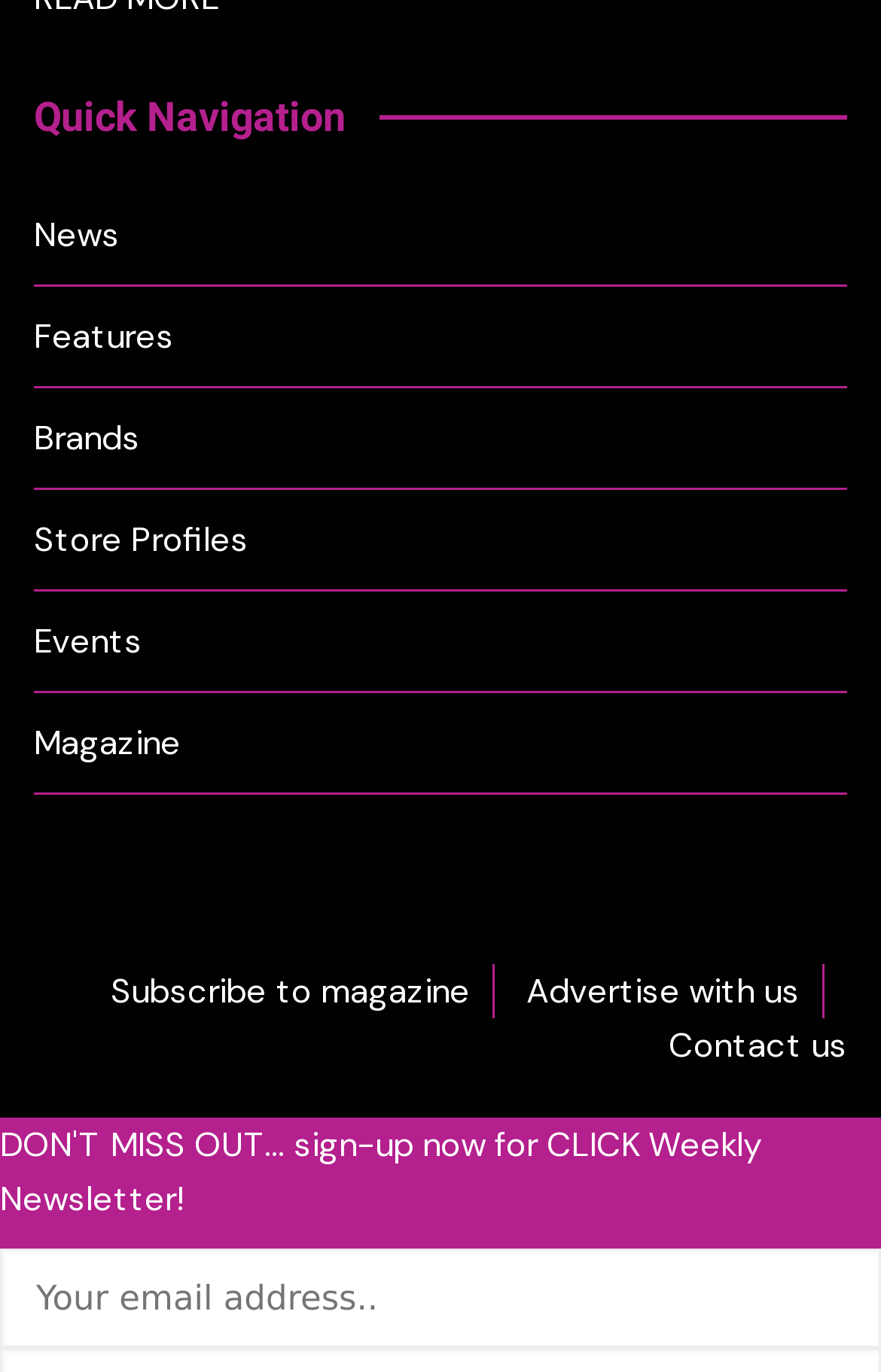Please indicate the bounding box coordinates of the element's region to be clicked to achieve the instruction: "Navigate to Home page". Provide the coordinates as four float numbers between 0 and 1, i.e., [left, top, right, bottom].

None